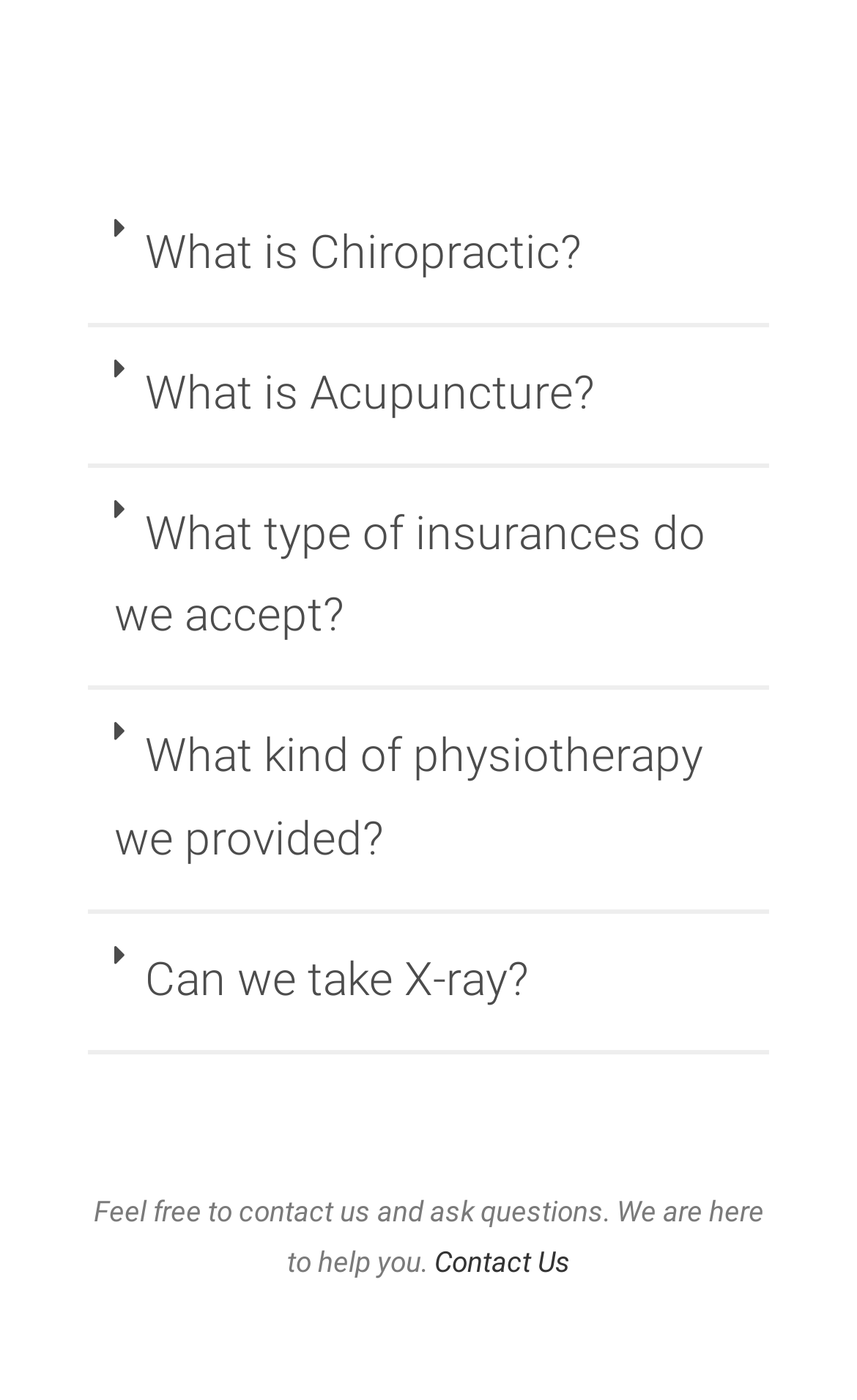Please identify the bounding box coordinates of the clickable area that will allow you to execute the instruction: "Expand 'What is Acupuncture?'".

[0.103, 0.233, 0.897, 0.333]